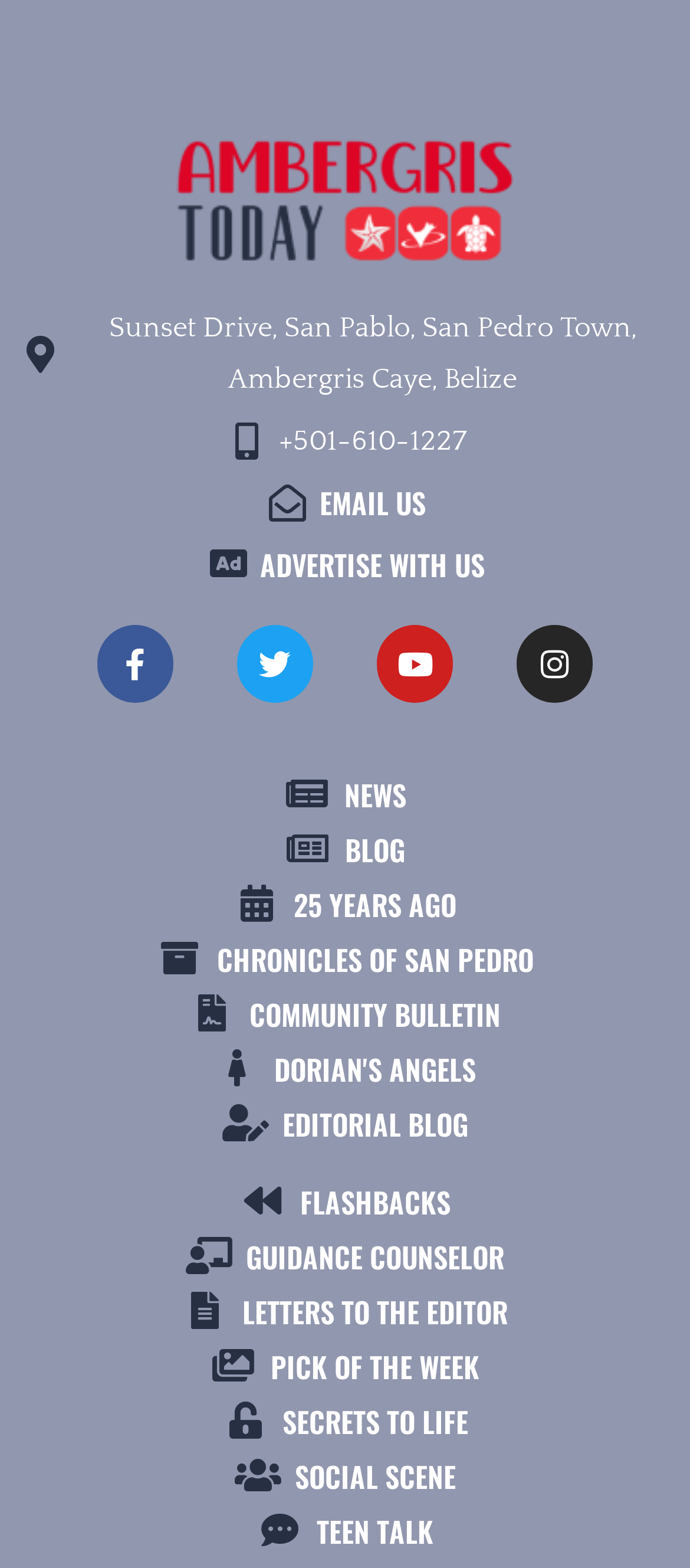Answer the following in one word or a short phrase: 
How many social media links are available?

4